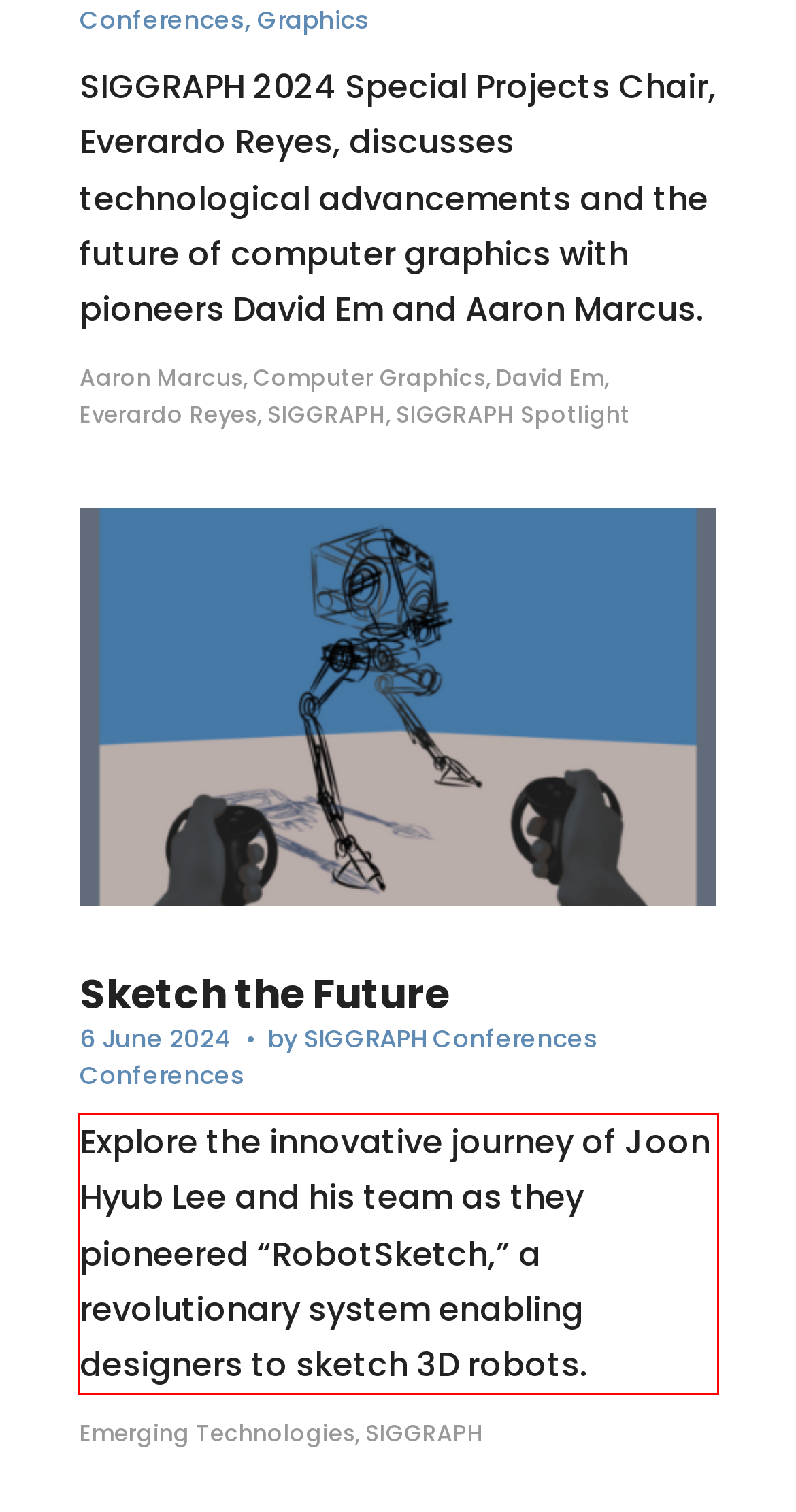You are presented with a webpage screenshot featuring a red bounding box. Perform OCR on the text inside the red bounding box and extract the content.

Explore the innovative journey of Joon Hyub Lee and his team as they pioneered “RobotSketch,” a revolutionary system enabling designers to sketch 3D robots.